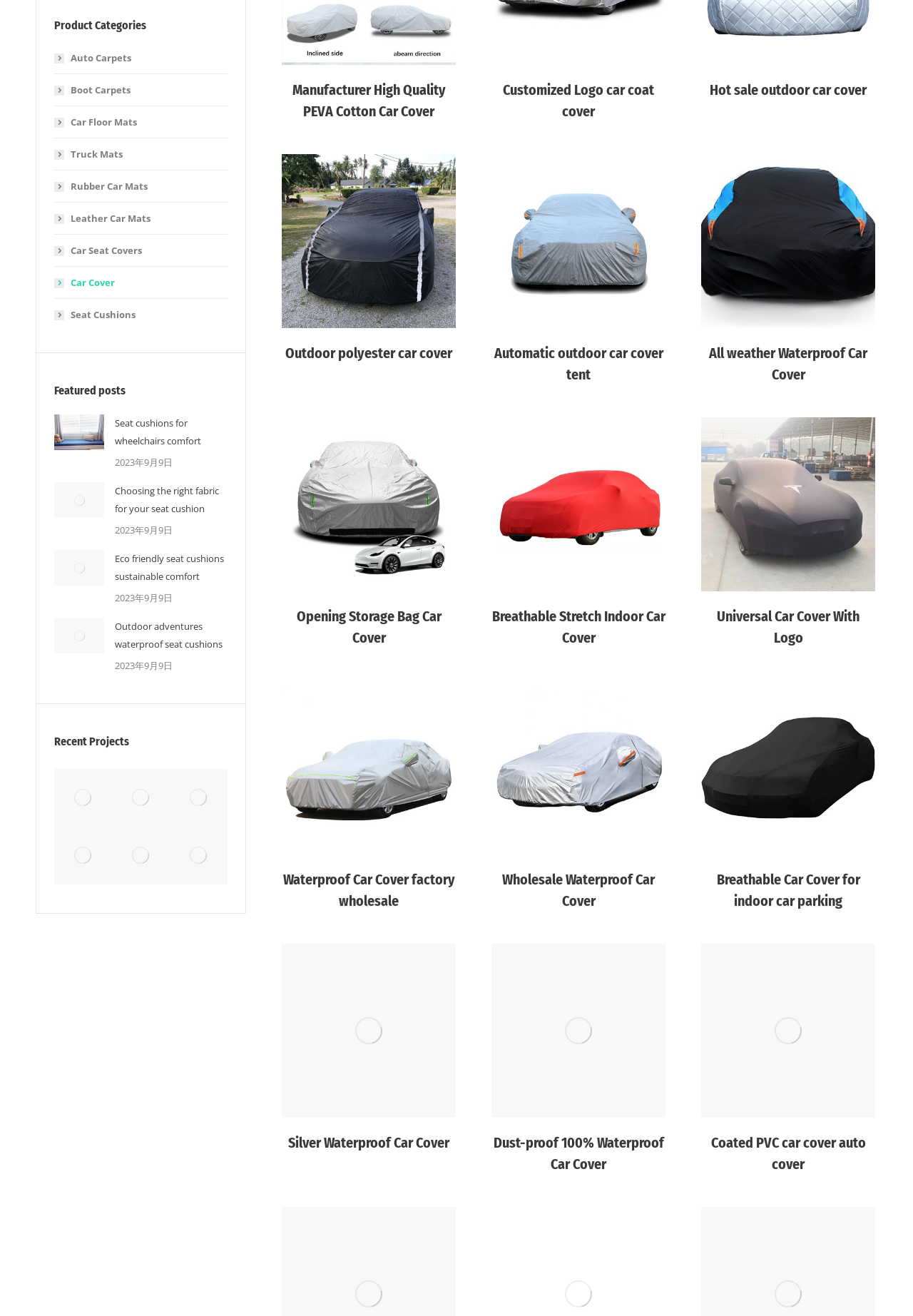Determine the bounding box for the UI element described here: "title="Car carpet non-woven fabric"".

[0.059, 0.628, 0.123, 0.672]